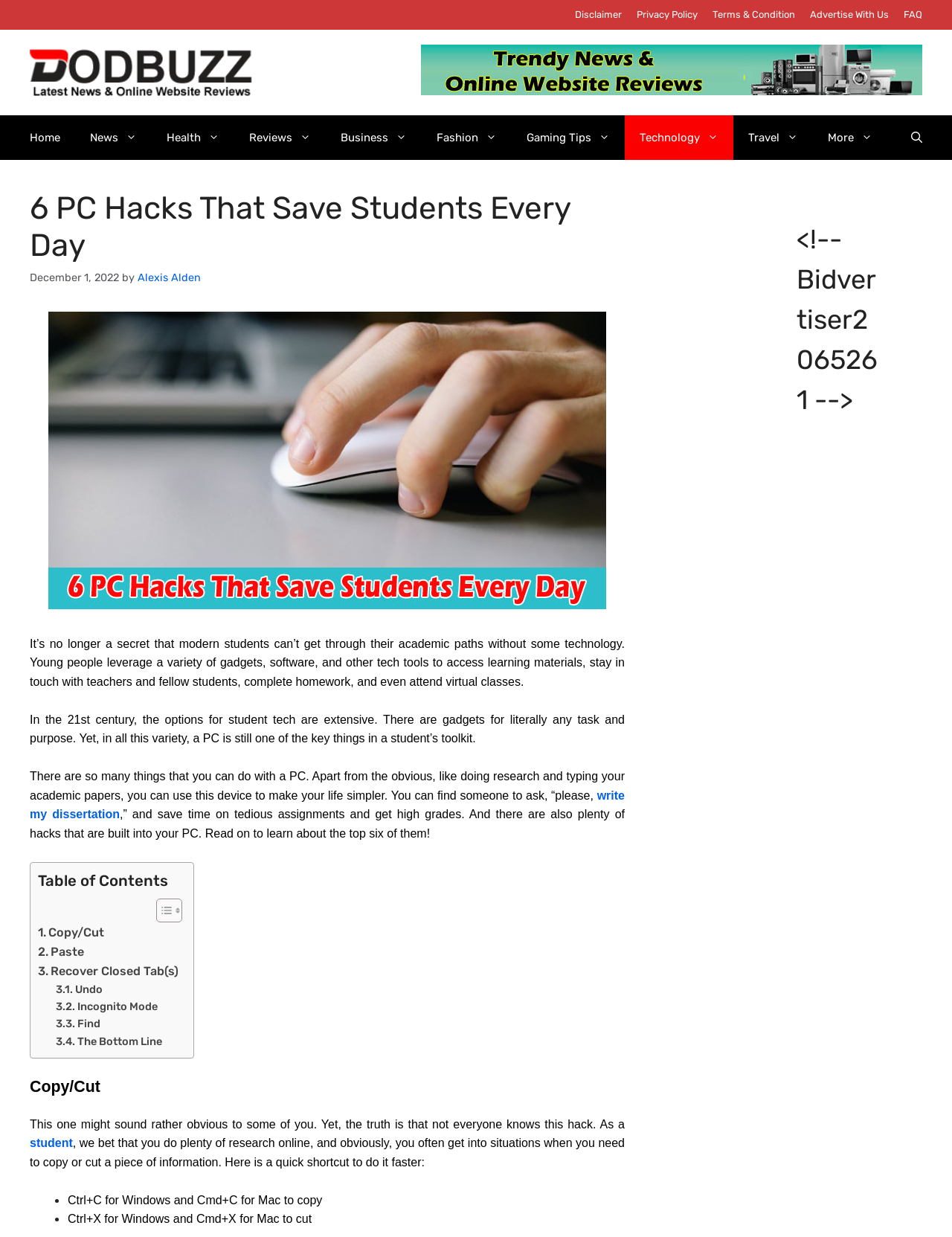Identify the bounding box of the HTML element described as: "Privacy Policy".

[0.669, 0.007, 0.733, 0.016]